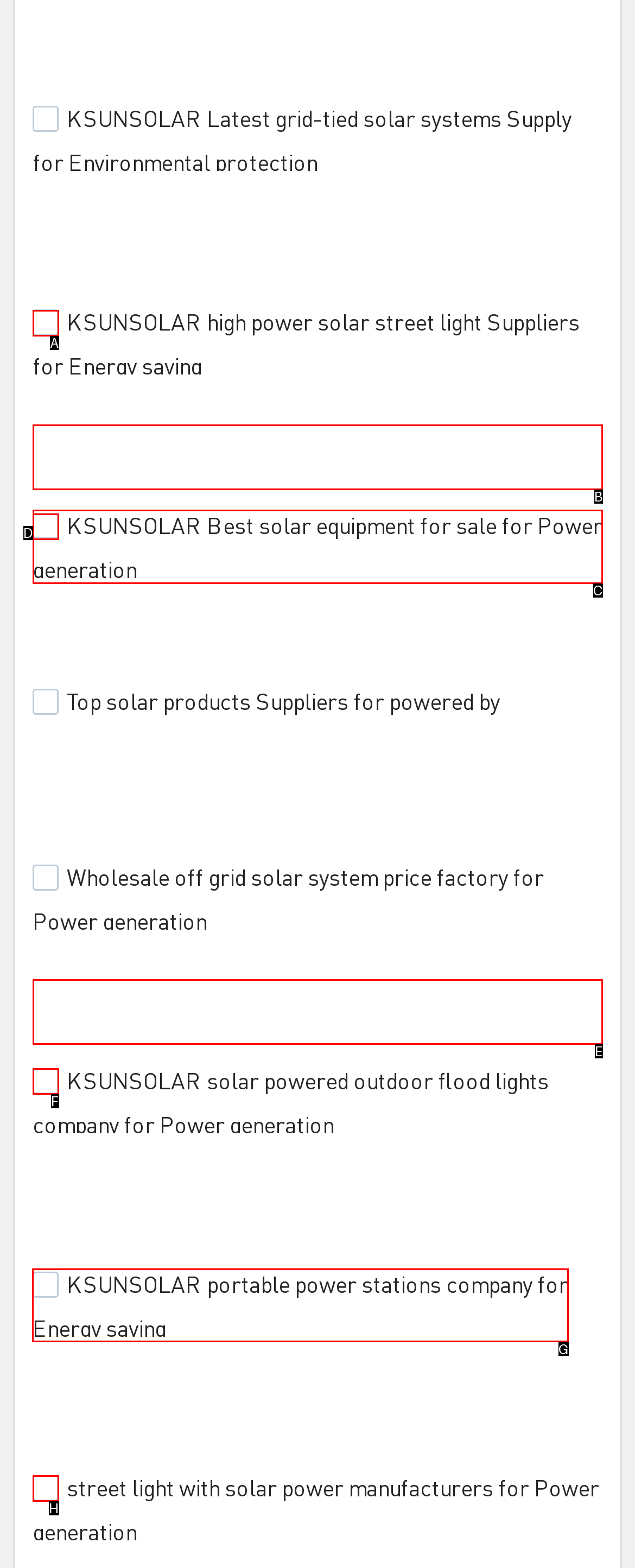To complete the task: Explore the link of KSUNSOLAR portable power stations company for Energy saving, select the appropriate UI element to click. Respond with the letter of the correct option from the given choices.

G